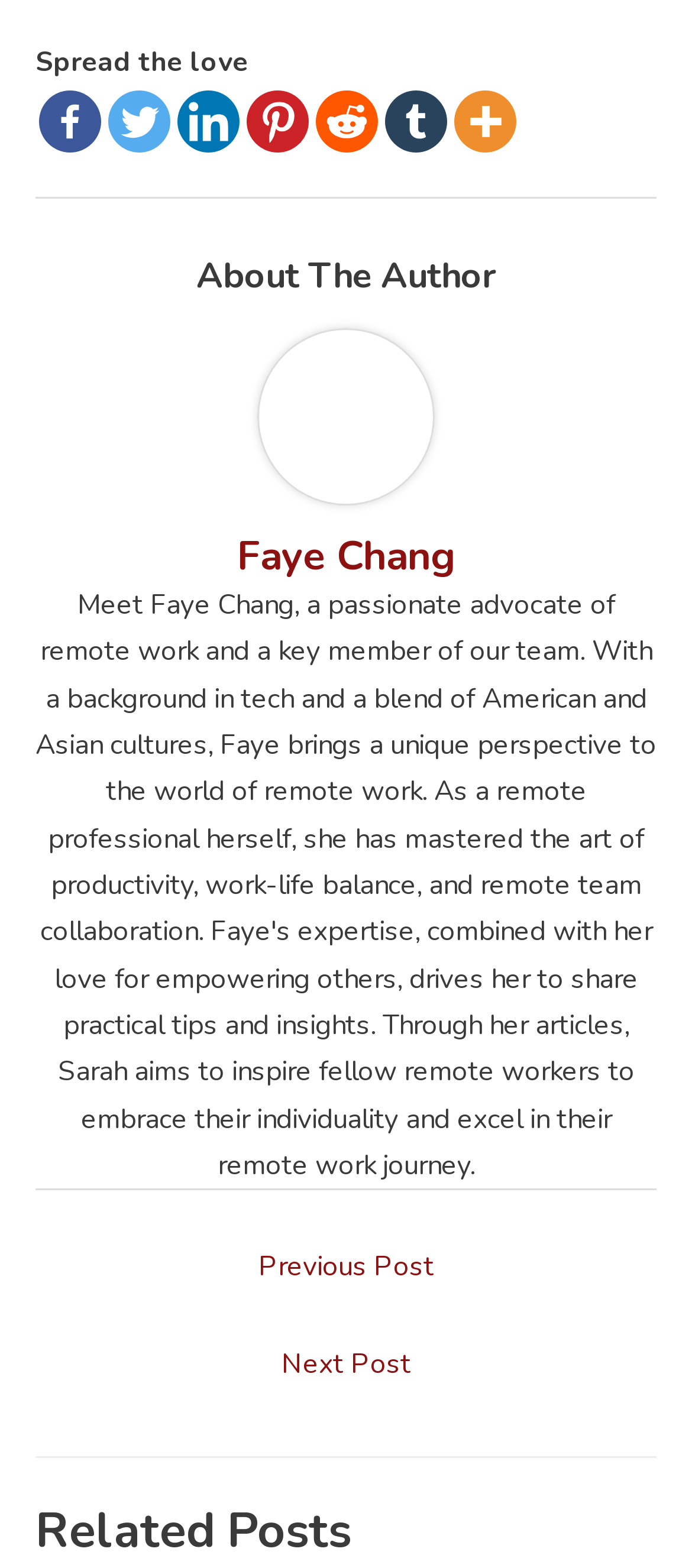How many social media links are available?
Use the screenshot to answer the question with a single word or phrase.

7